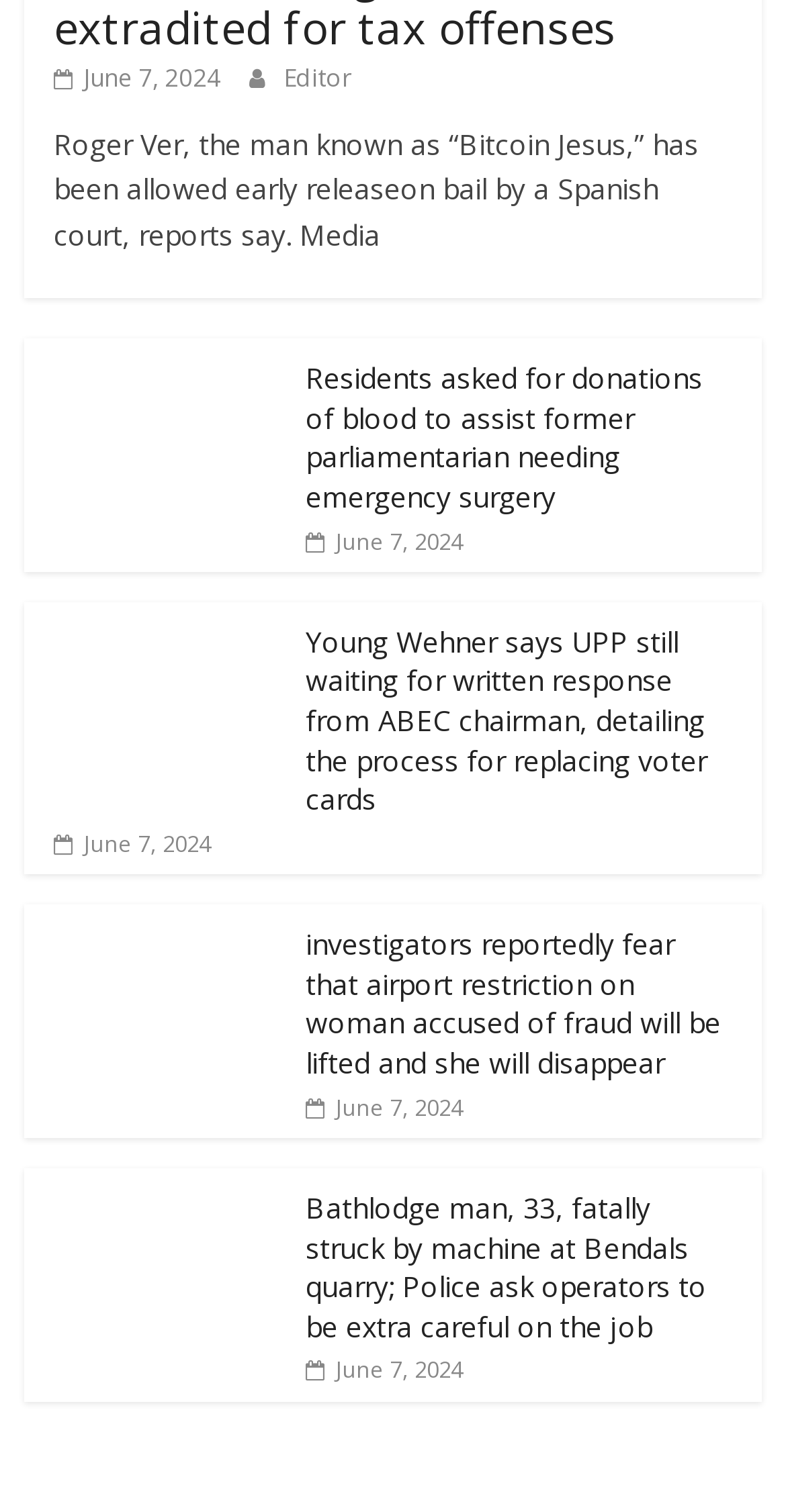Based on the element description "Editor", predict the bounding box coordinates of the UI element.

[0.361, 0.039, 0.448, 0.062]